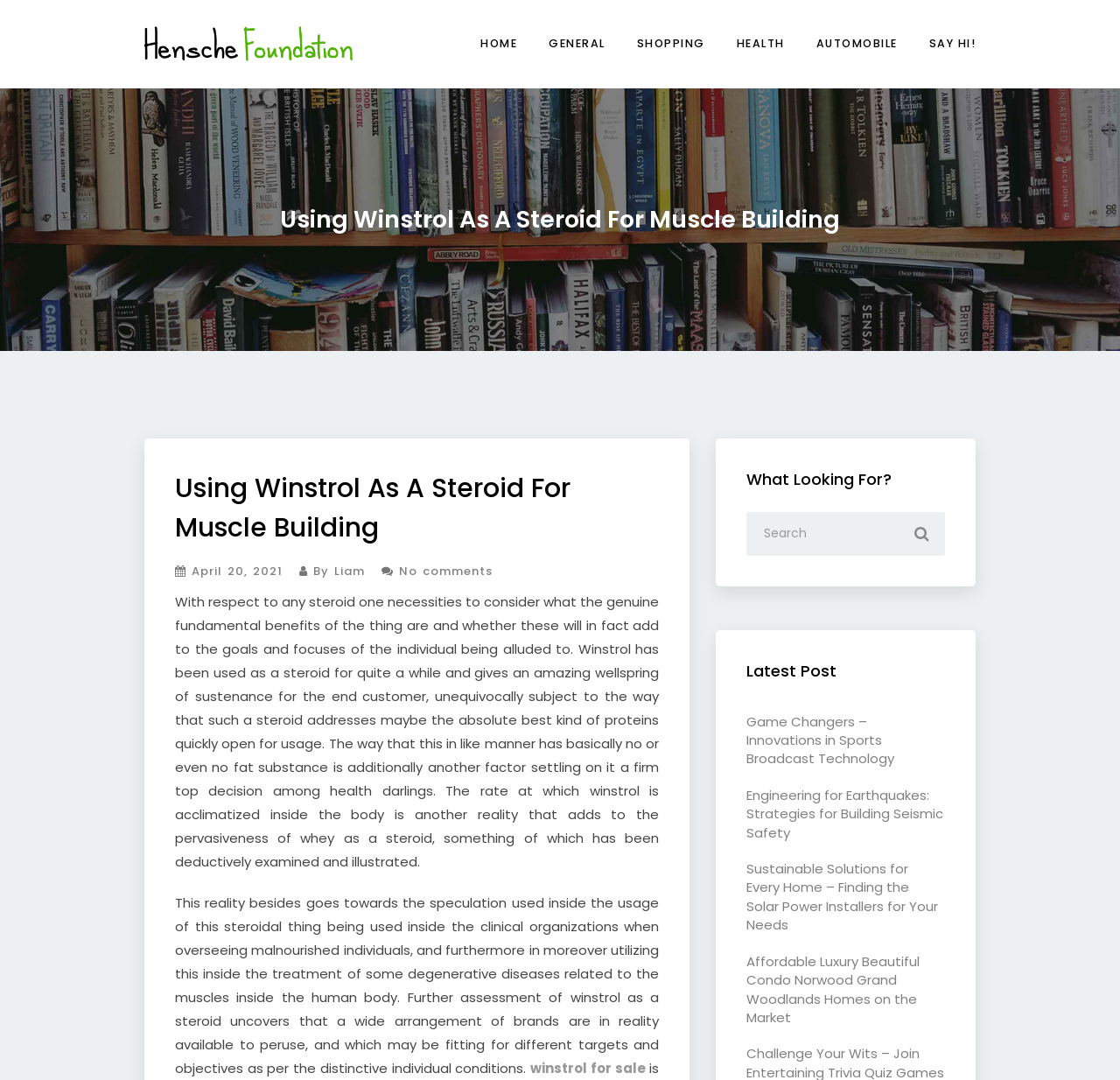Using the element description: "Automobile", determine the bounding box coordinates for the specified UI element. The coordinates should be four float numbers between 0 and 1, [left, top, right, bottom].

[0.725, 0.019, 0.805, 0.062]